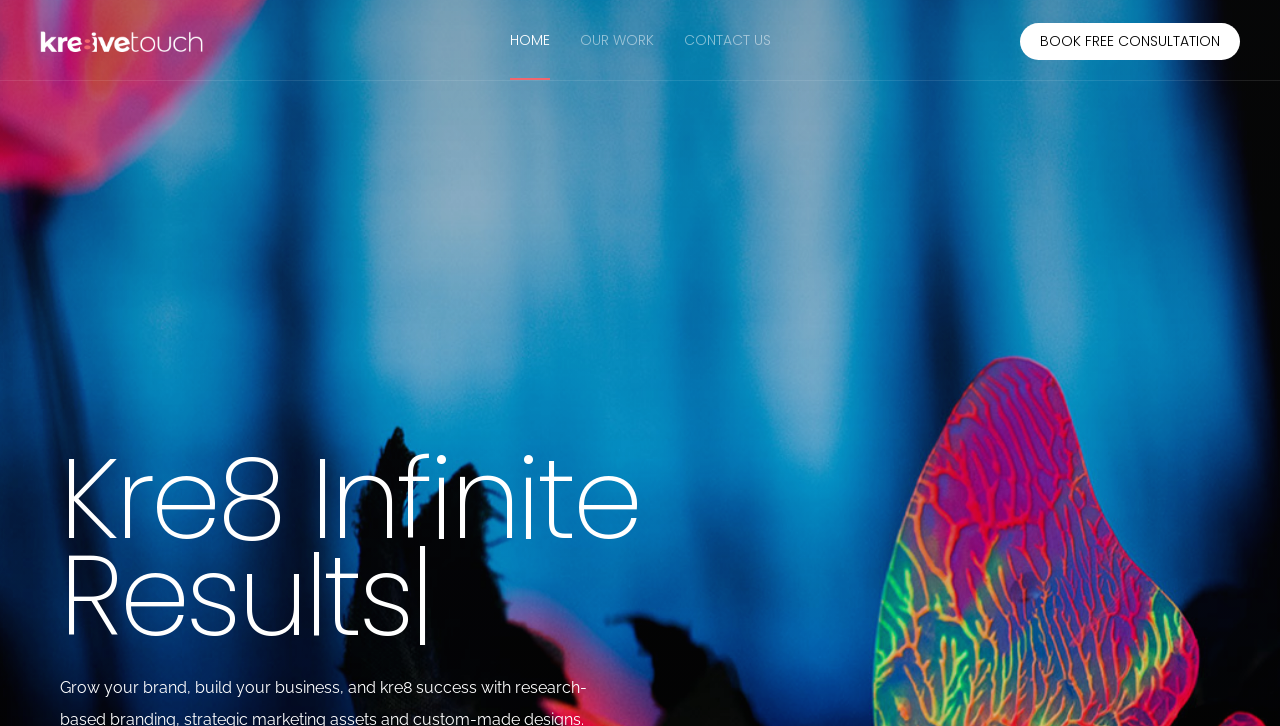Provide a thorough and detailed response to the question by examining the image: 
How many sections are there on the webpage?

There are two main sections on the webpage, the top section containing the navigation links and the logo, and the bottom section containing the main heading and the descriptive text.